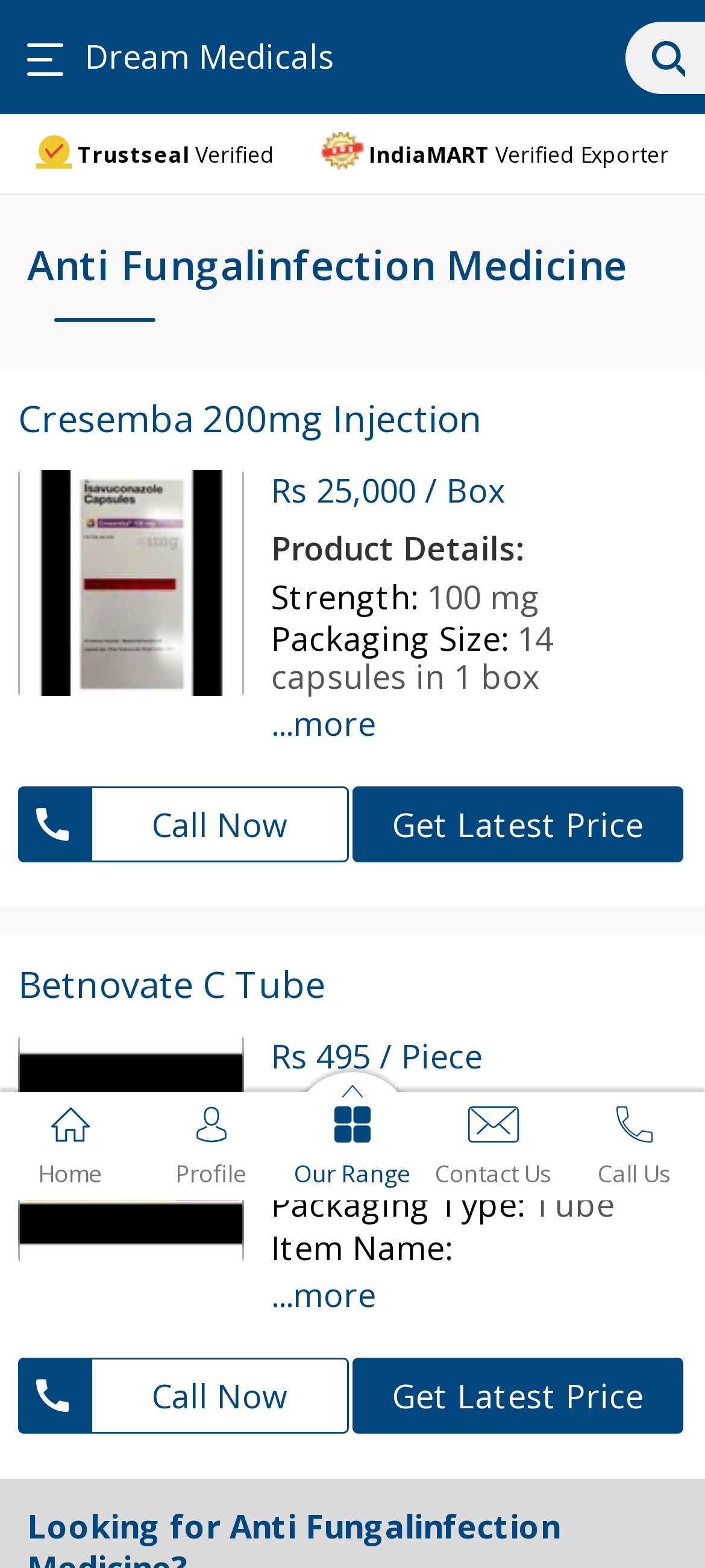How many products are displayed on this page?
Please craft a detailed and exhaustive response to the question.

I counted the number of product descriptions on the page, which are 'Cresemba 200mg Injection' and 'Betnovate C Tube', so there are 2 products displayed.